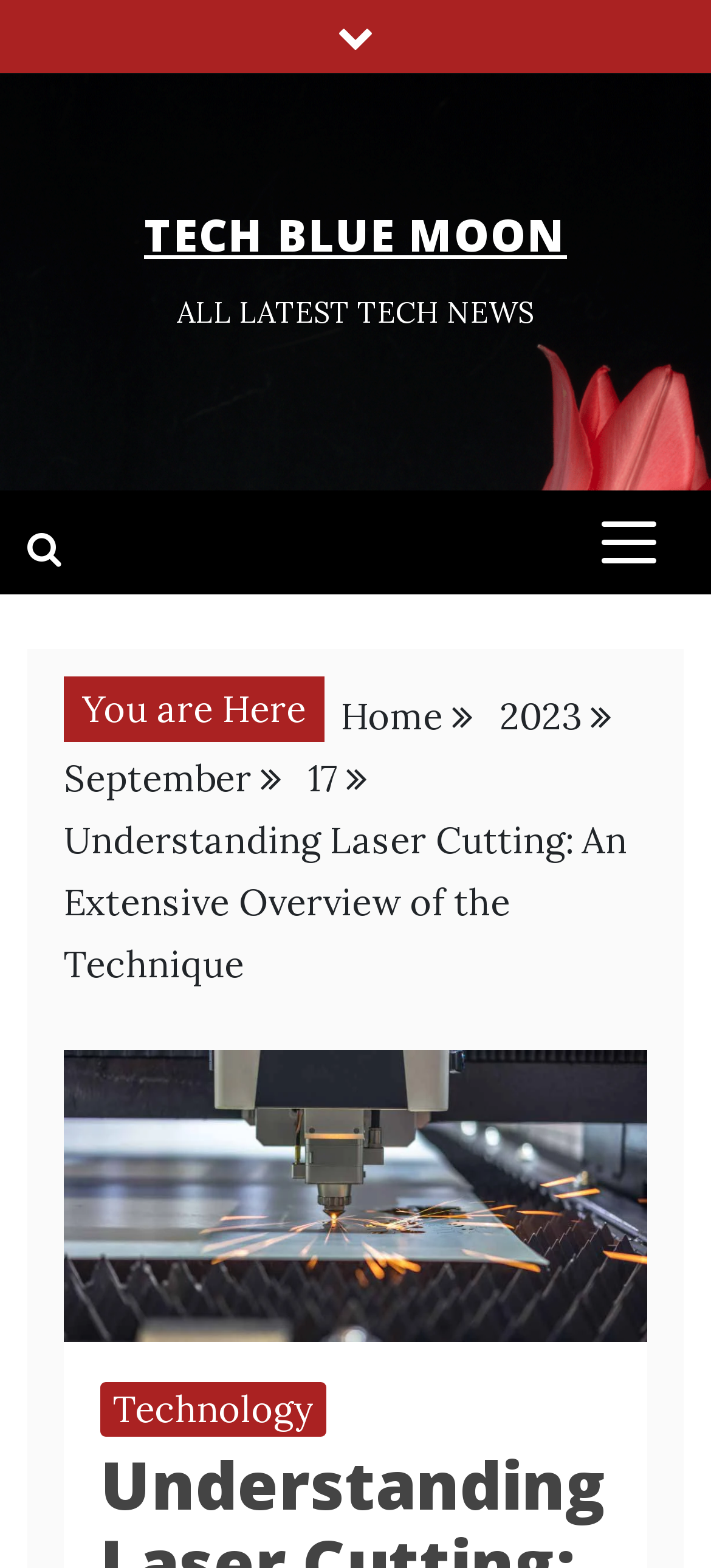Please answer the following question using a single word or phrase: 
How many links are in the breadcrumbs navigation?

5